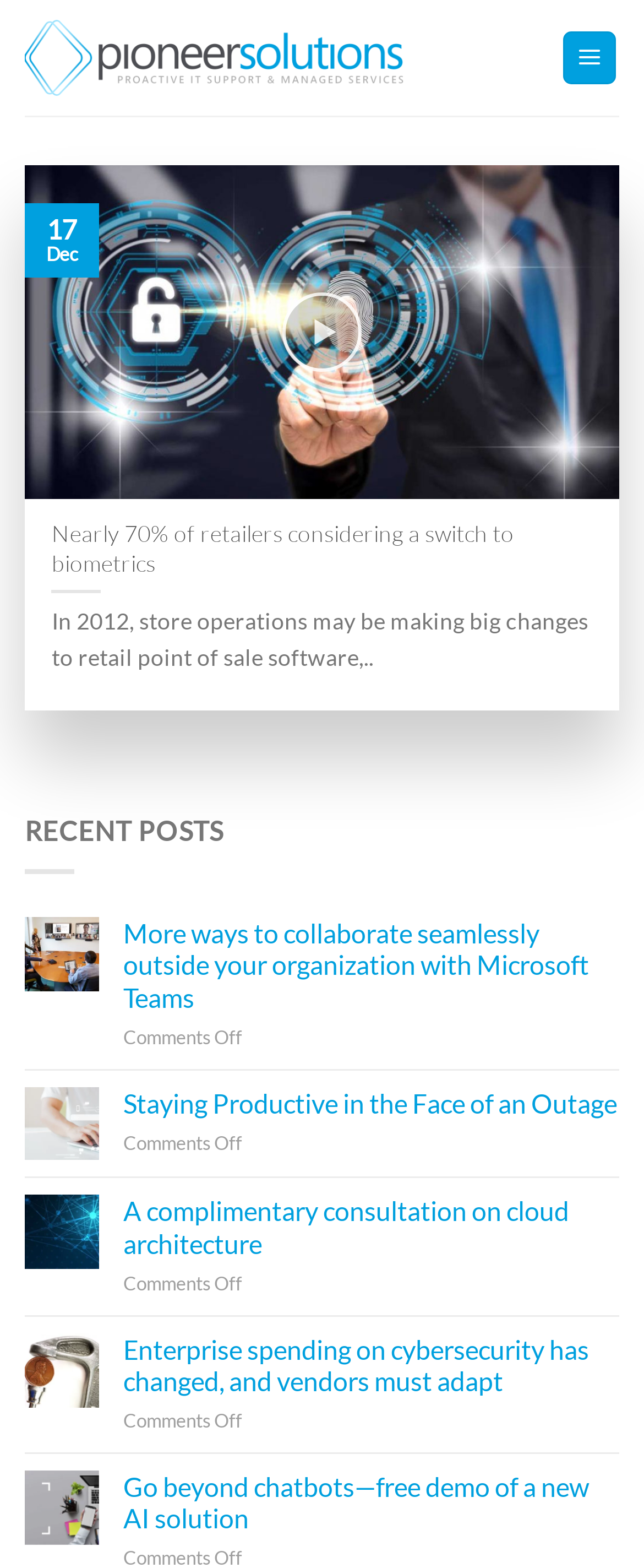Please identify the bounding box coordinates for the region that you need to click to follow this instruction: "Read the article about retailers considering a switch to biometrics".

[0.08, 0.331, 0.92, 0.368]